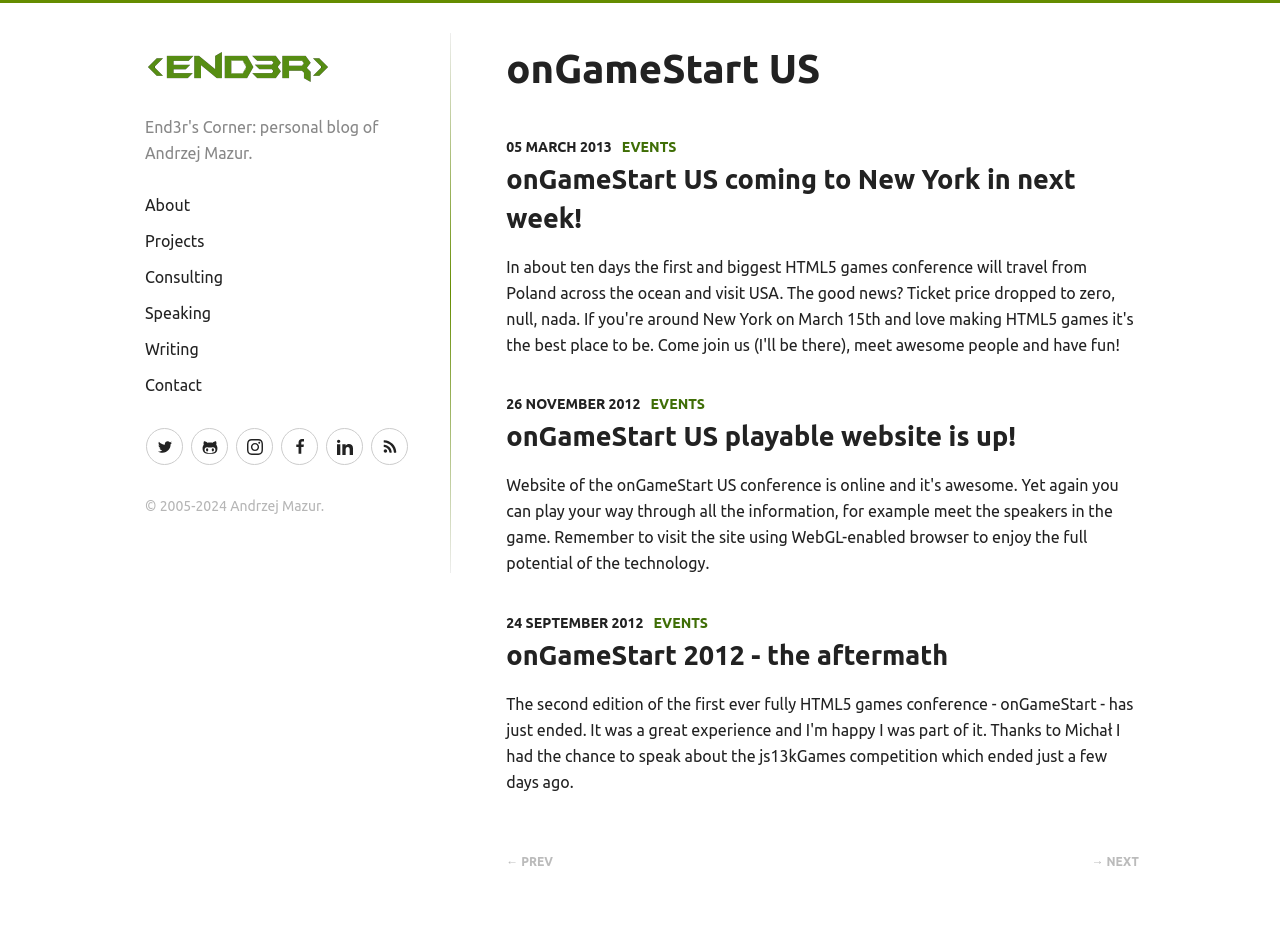Find the bounding box coordinates for the area you need to click to carry out the instruction: "click About link". The coordinates should be four float numbers between 0 and 1, indicated as [left, top, right, bottom].

[0.113, 0.21, 0.149, 0.229]